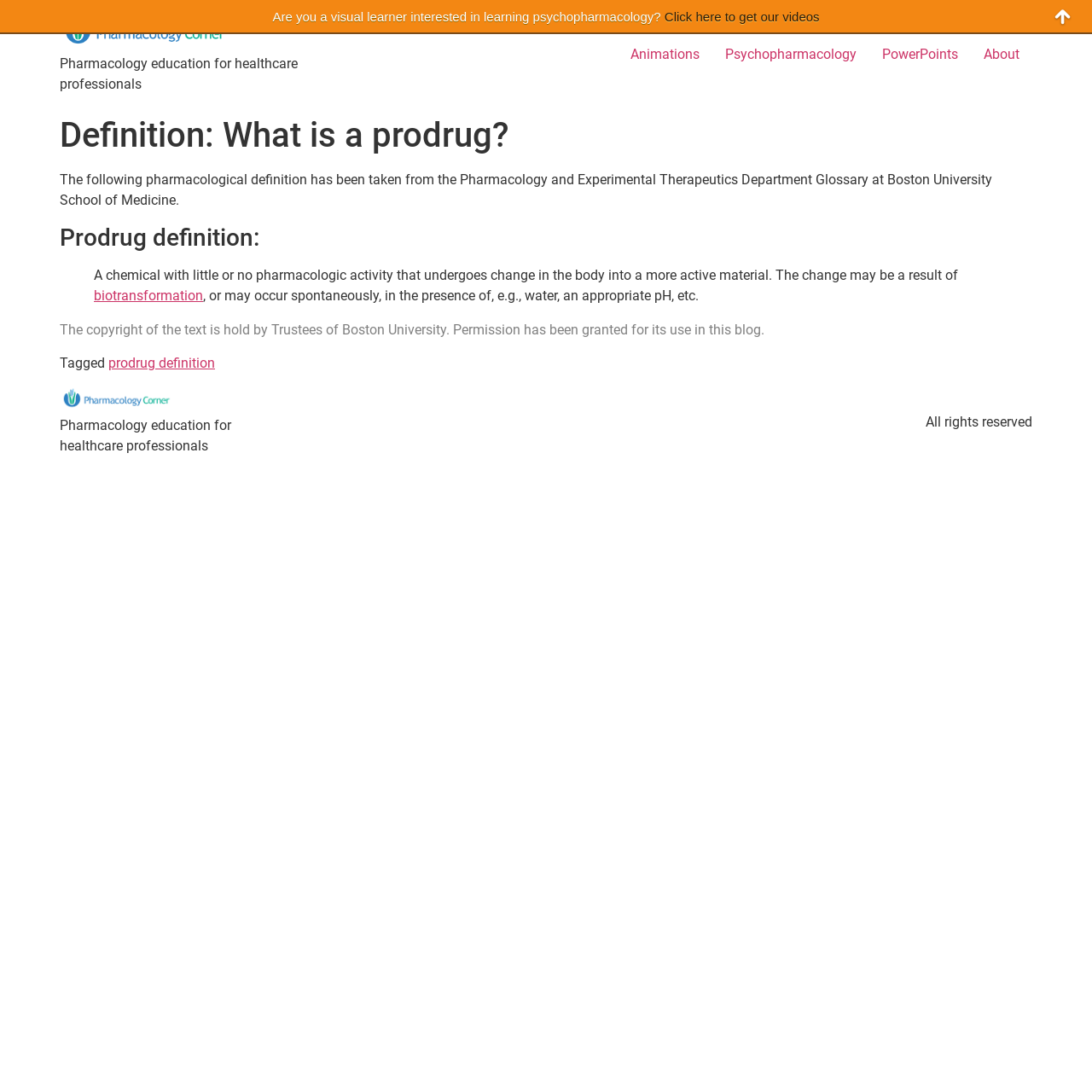Who holds the copyright of the text?
From the image, respond with a single word or phrase.

Trustees of Boston University